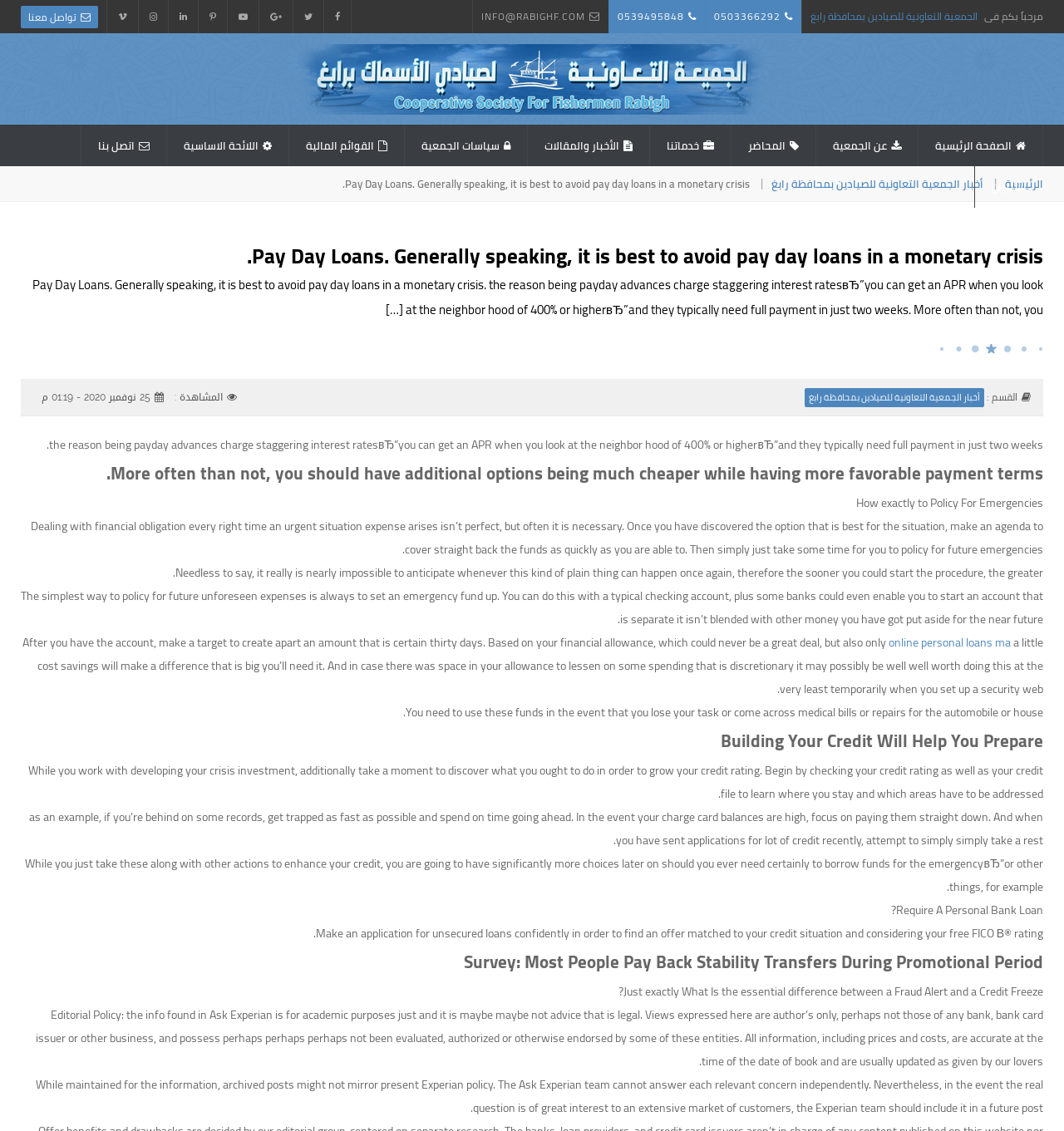Can you find the bounding box coordinates of the area I should click to execute the following instruction: "Apply for online personal loans"?

[0.835, 0.558, 0.95, 0.577]